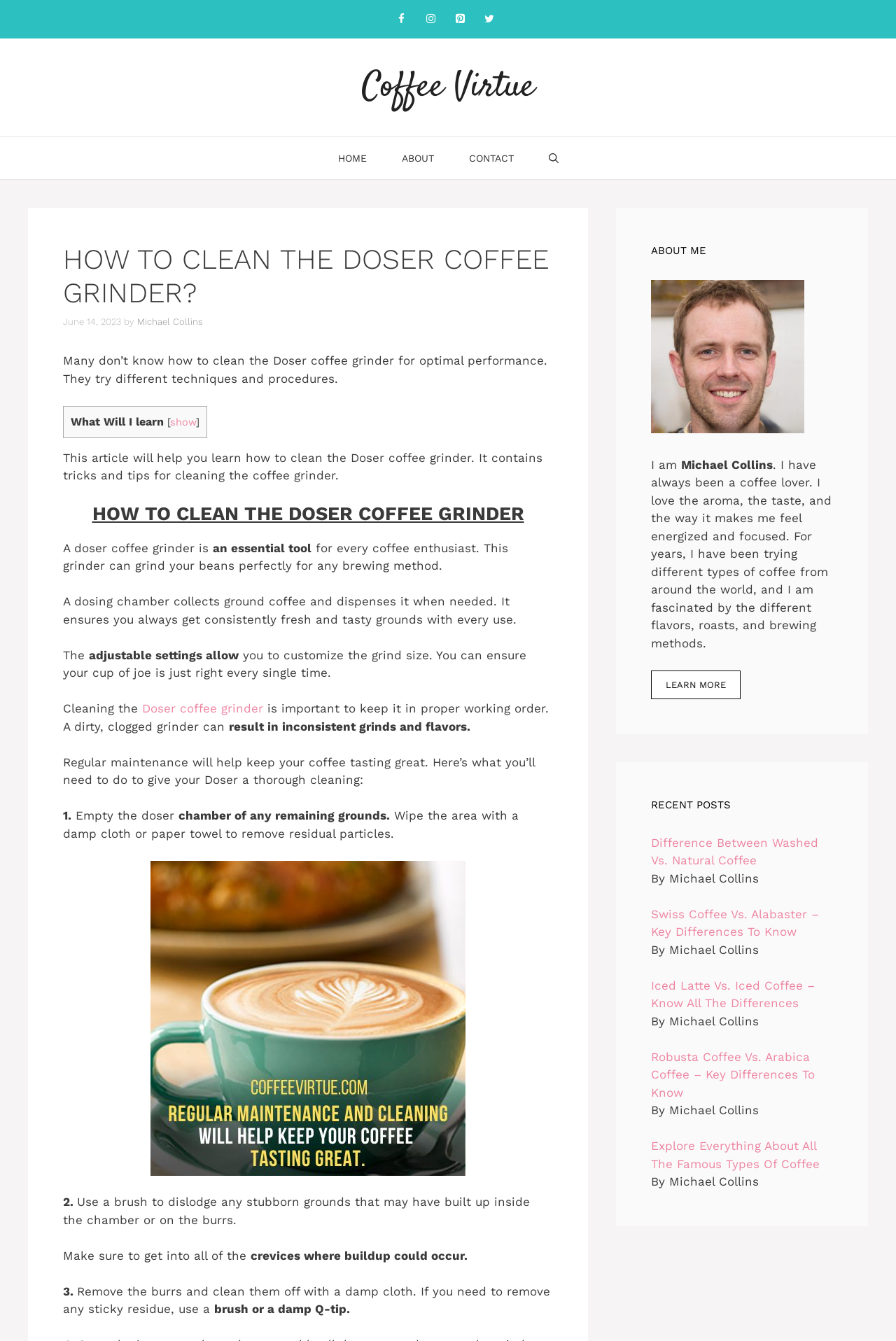Can you find the bounding box coordinates for the element to click on to achieve the instruction: "Learn more about the author"?

[0.727, 0.5, 0.827, 0.521]